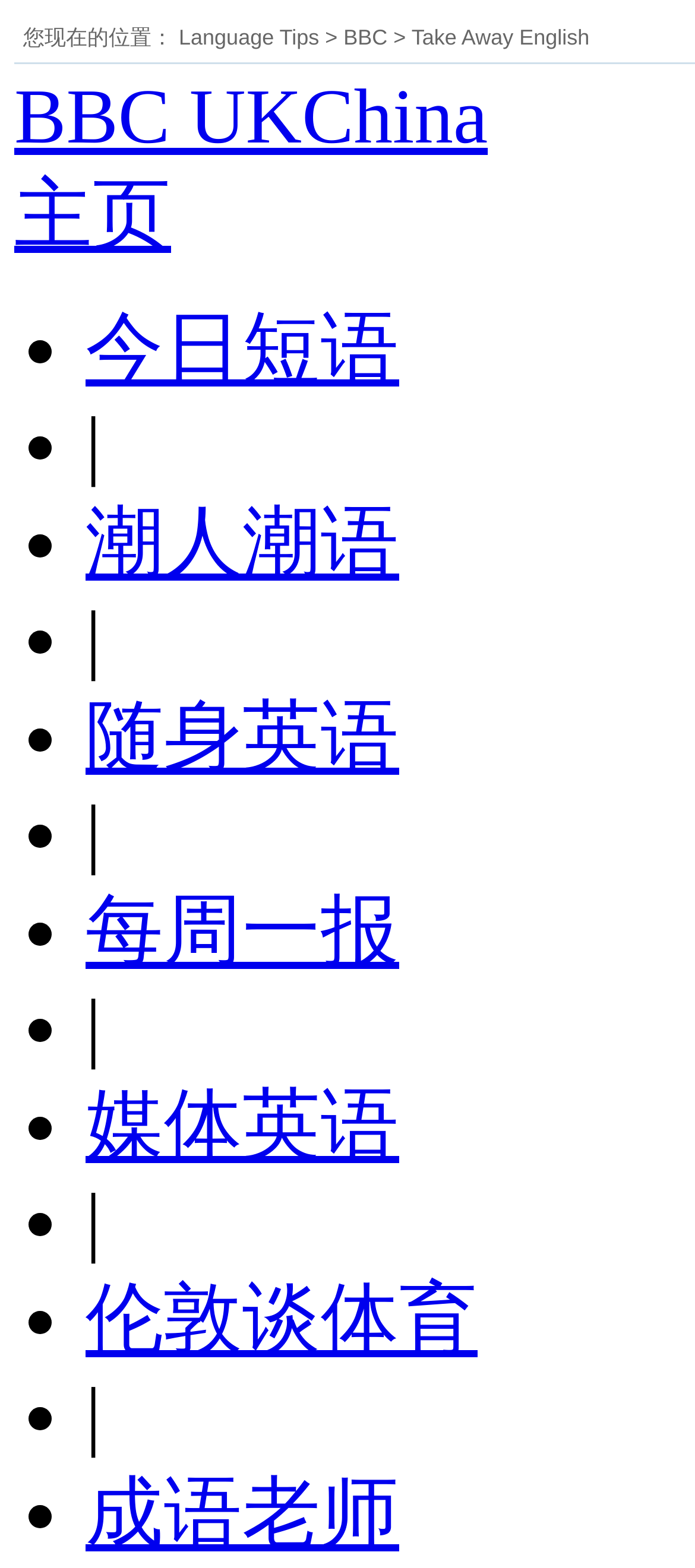Create a detailed summary of all the visual and textual information on the webpage.

The webpage appears to be a news or educational website, with a focus on English language learning and Chinese culture. At the top, there are three links: "Language Tips", "BBC", and "Take Away English", which are positioned horizontally and take up about half of the screen width.

Below these links, there is a prominent link "BBC UKChina" on the left side, followed by a link to the "主页" (home page) on the right side. 

The main content of the webpage is a list of links, each preceded by a bullet point (•) and separated by vertical lines (|). The list includes various topics such as "今日短语" (daily phrases), "潮人潮语" (trendy phrases), "随身英语" (English on the go), "每周一报" (weekly news), "媒体英语" (media English), "伦敦谈体育" (London sports talk), and "成语老师" (idiom teacher). These links are positioned vertically, taking up most of the screen height.

Overall, the webpage has a simple and organized layout, with a focus on providing easy access to various English language learning resources and Chinese cultural content.